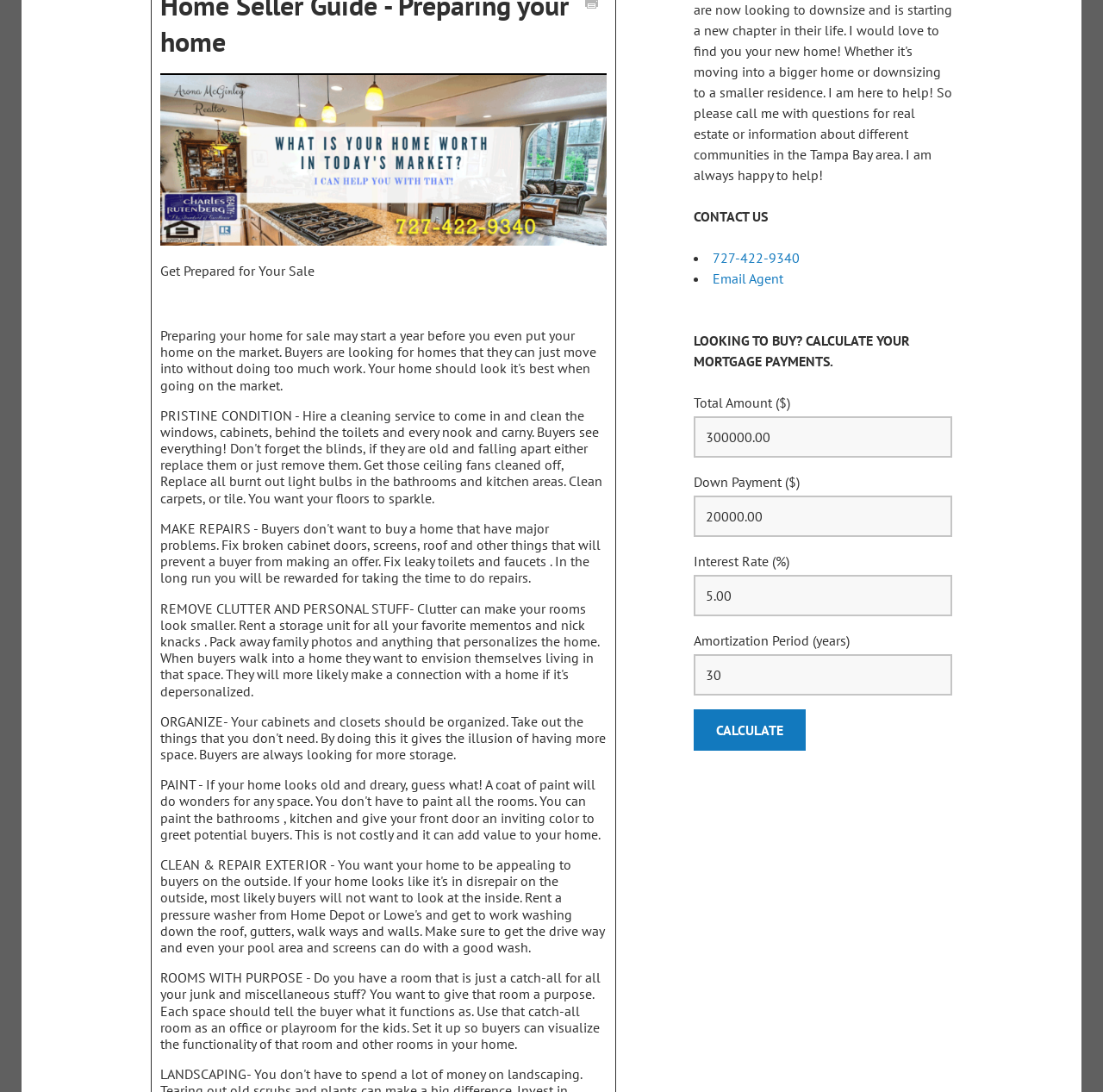Using the provided description: "name="lidd_mc_submit" value="Calculate"", find the bounding box coordinates of the corresponding UI element. The output should be four float numbers between 0 and 1, in the format [left, top, right, bottom].

[0.629, 0.65, 0.73, 0.687]